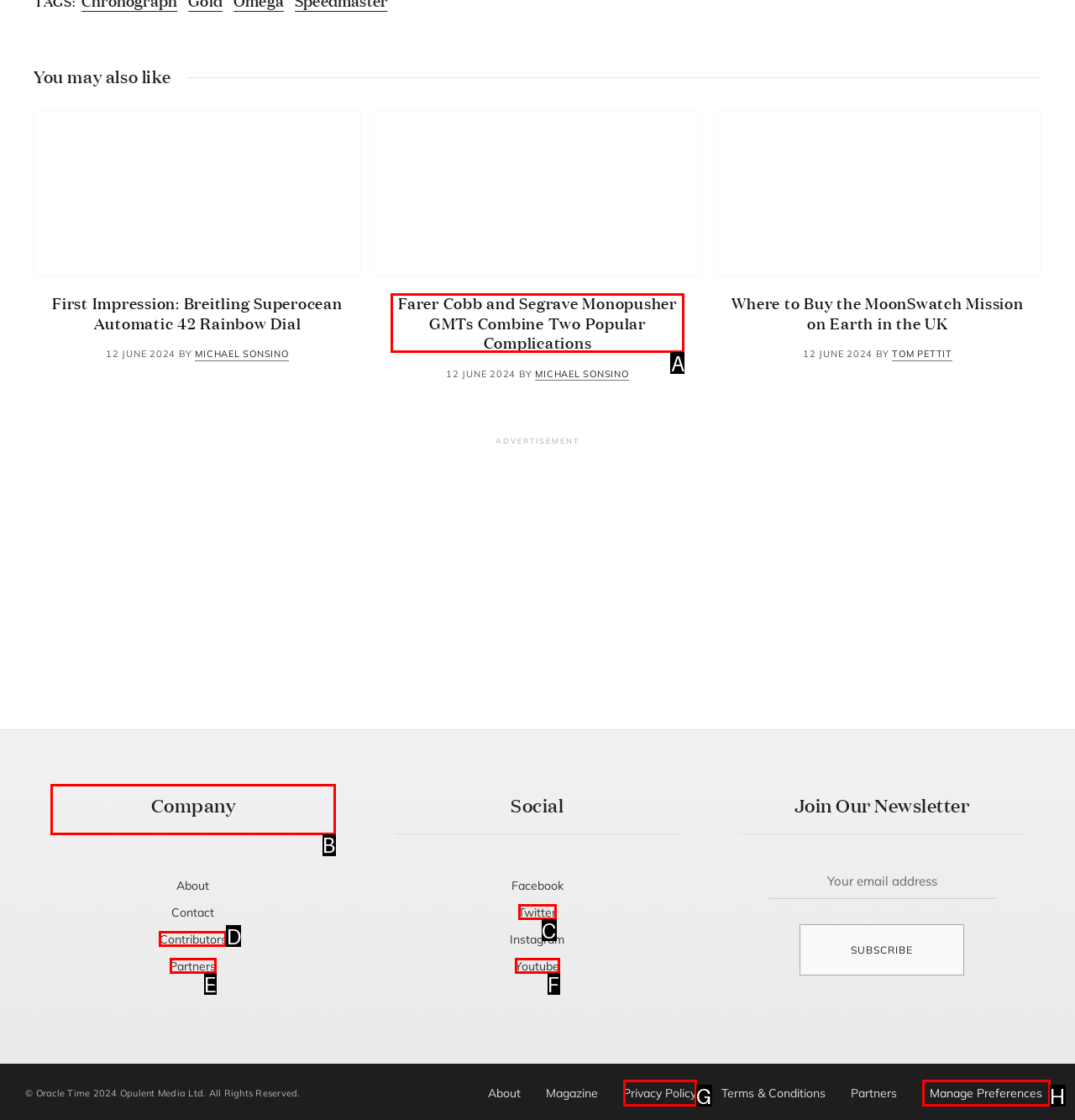Which option should be clicked to execute the following task: Search all products? Respond with the letter of the selected option.

None